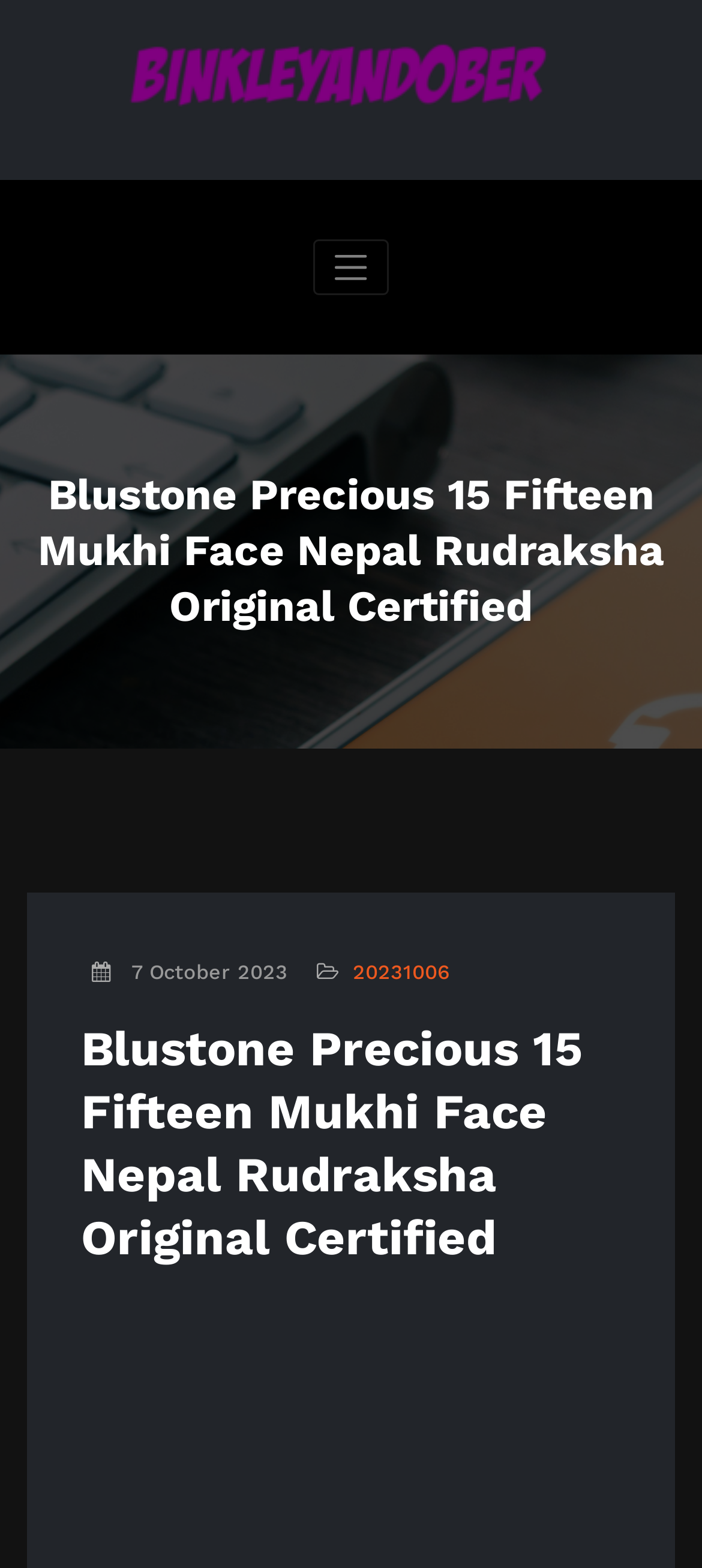Create a detailed narrative describing the layout and content of the webpage.

The webpage is about the Blustone Precious 15 Fifteen Mukhi Face Nepal Rudraksha, a certified spiritual and protective product. At the top left, there is a link and an image, both with the text "binkleyandober". Below them, a button labeled "Toggle navigation" is positioned. 

The main content of the webpage is dominated by a large heading that spans almost the entire width, stating the product's name, "Blustone Precious 15 Fifteen Mukhi Face Nepal Rudraksha Original Certified". 

Underneath the heading, there are two links, one on the left with the text "7 October 2023" and a corresponding time element, and another on the right with the text "20231006". 

Further down, there is a header section that takes up a significant portion of the page's width, containing another instance of the product's name in a heading element.